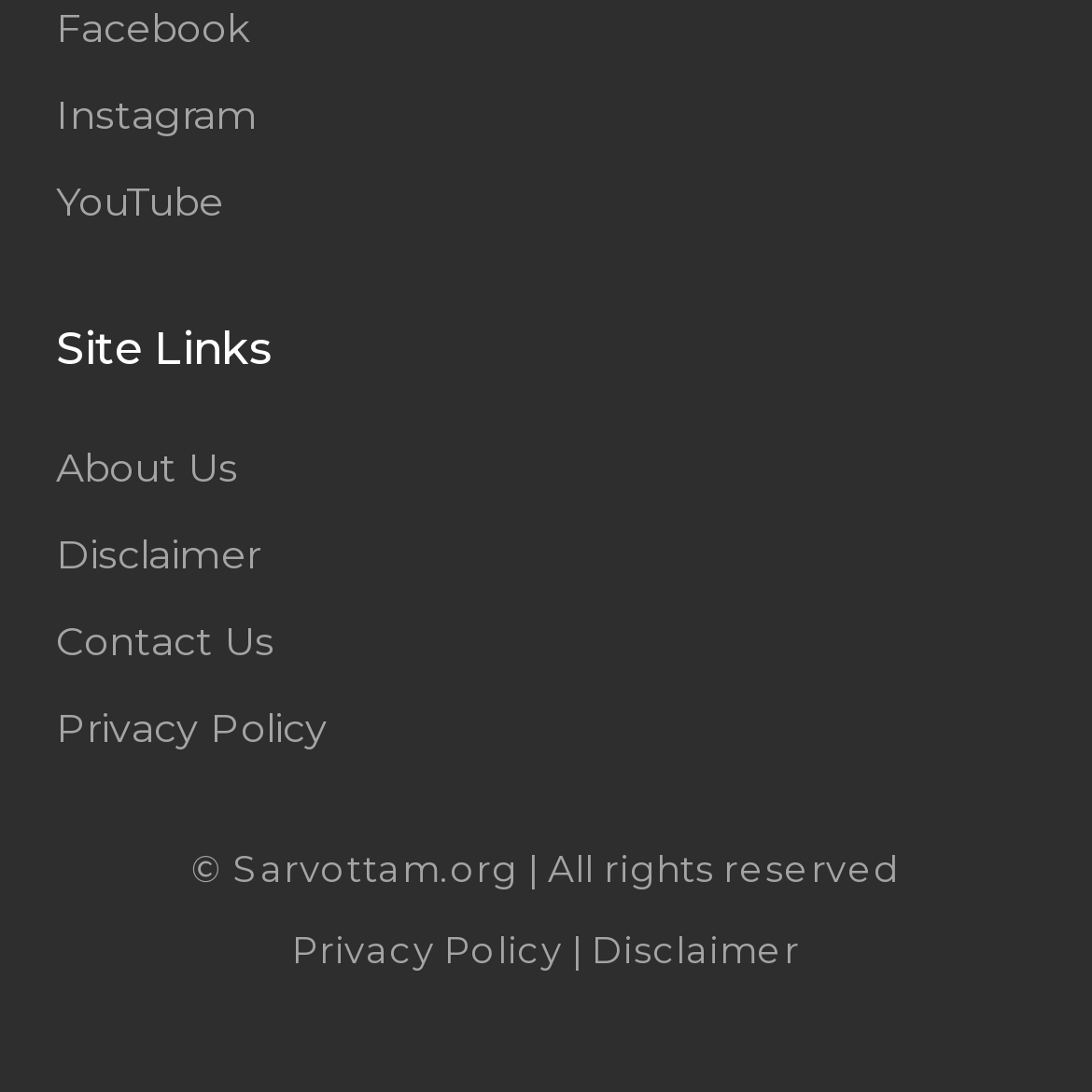What is the copyright information at the bottom of the webpage?
Provide a detailed and extensive answer to the question.

I looked at the bottom of the webpage and found the copyright information, which is '© Sarvottam.org | All rights reserved'.